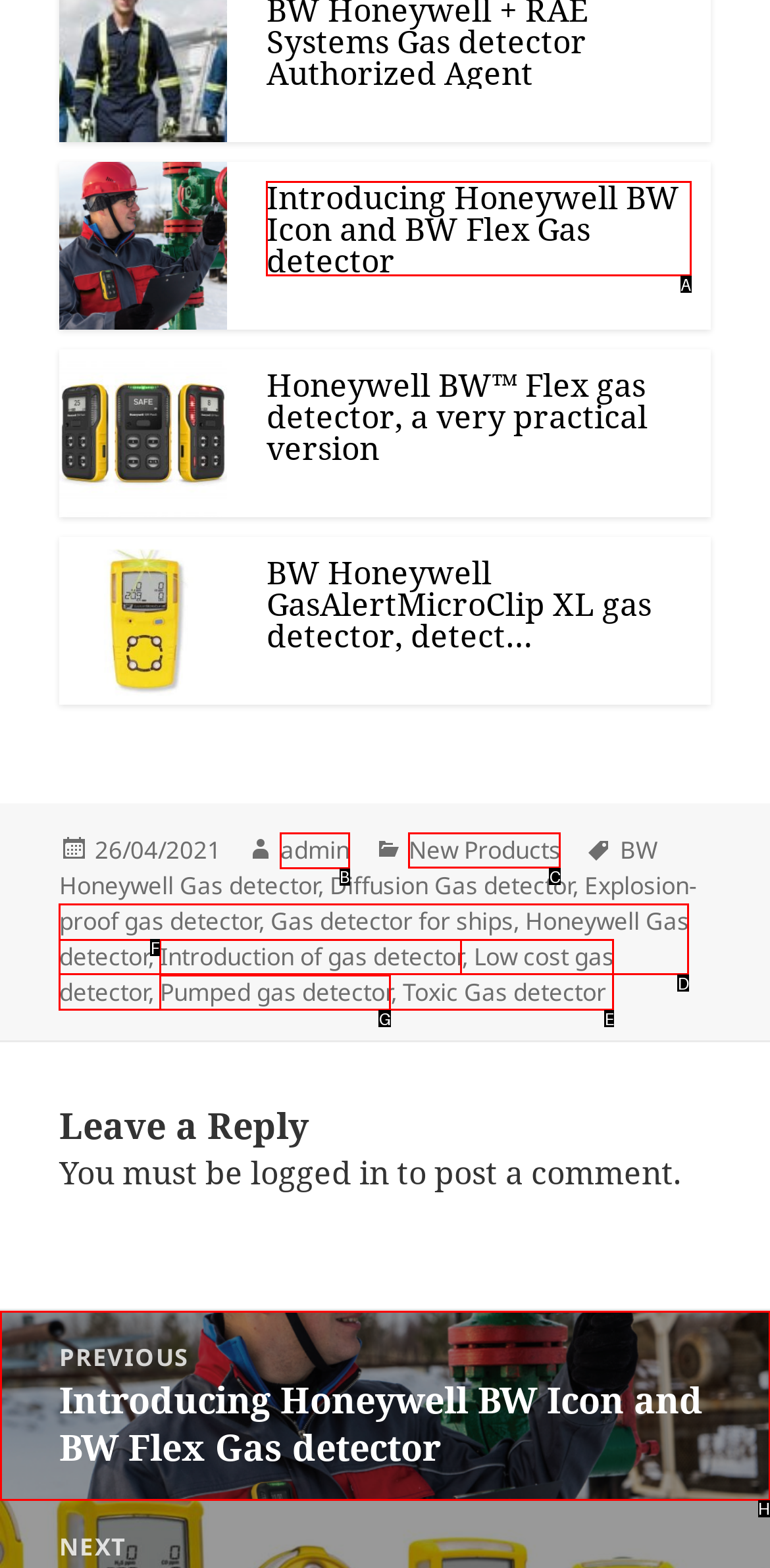Determine the letter of the element I should select to fulfill the following instruction: Post a comment. Just provide the letter.

None